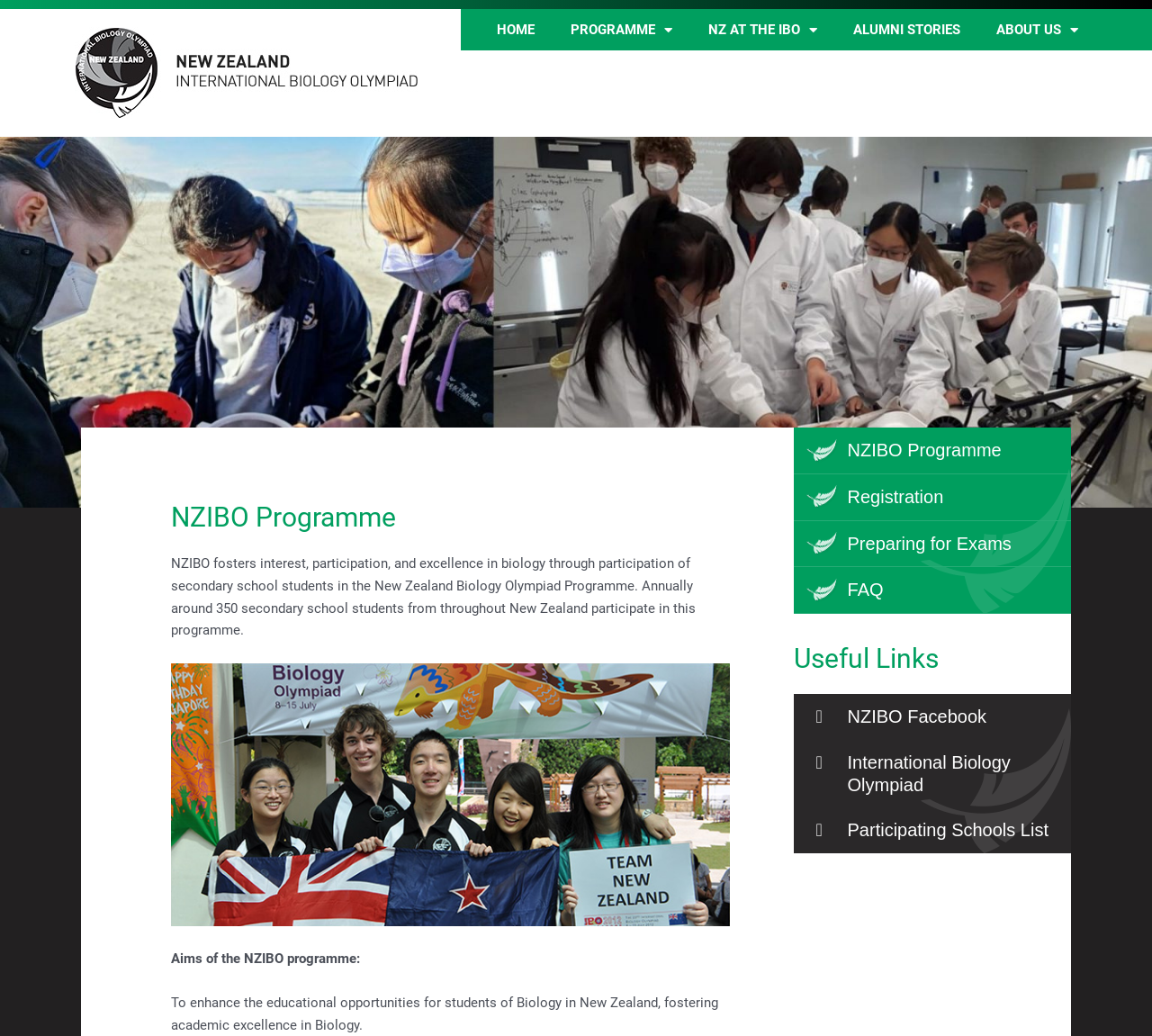Provide a thorough and detailed response to the question by examining the image: 
What is the aim of the NZIBO programme?

According to the webpage, one of the aims of the NZIBO programme is to enhance the educational opportunities for students of Biology in New Zealand, fostering academic excellence in Biology.